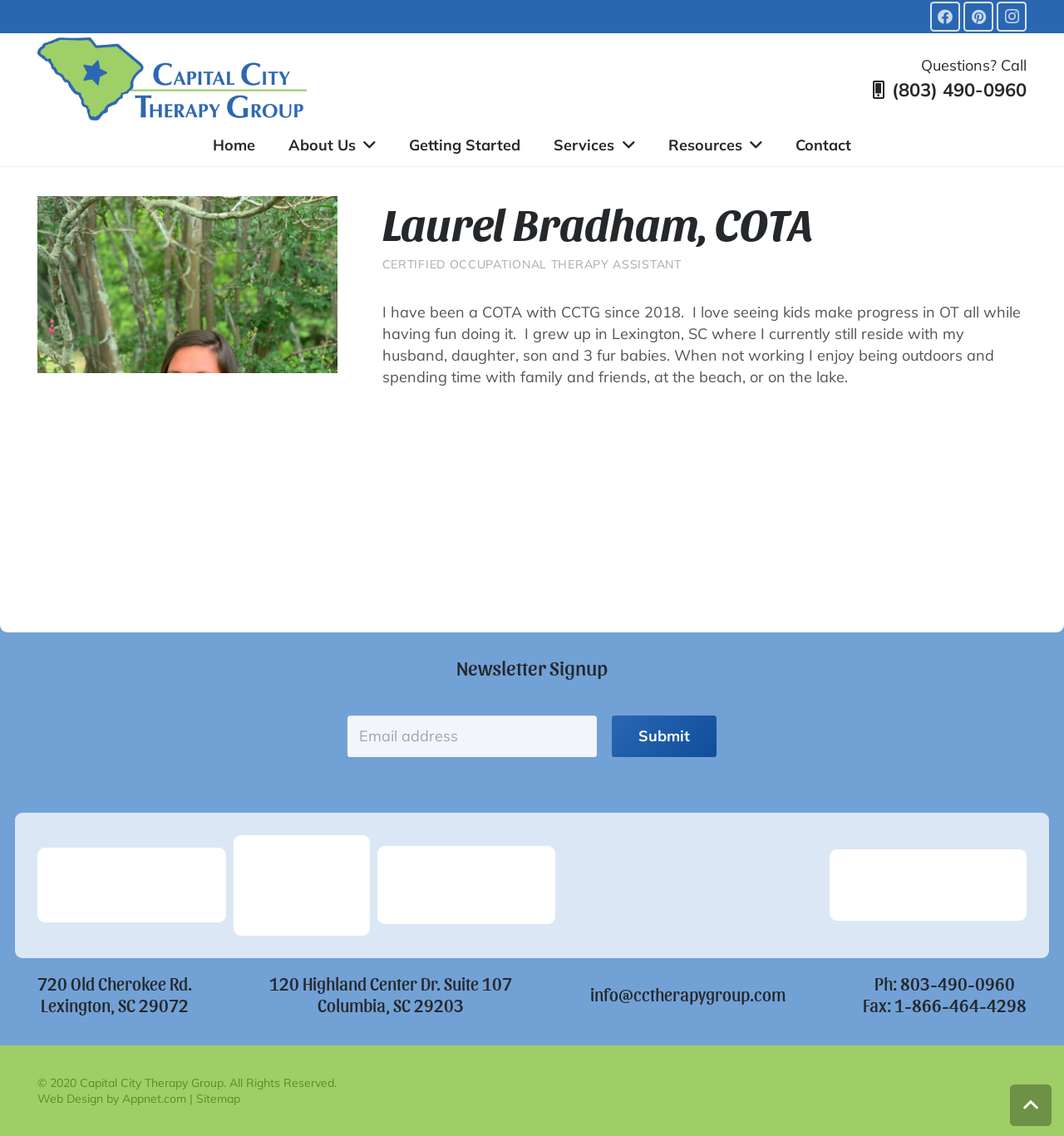Generate an in-depth caption that captures all aspects of the webpage.

This webpage is about Laurel Bradham, a Certified Occupational Therapy Assistant (COTA) with Capital City Therapy Group. At the top of the page, there are three social media links to Facebook, Pinterest, and Instagram, aligned horizontally. Below these links, there is a phone number and a "Questions? Call" text. 

The main content of the page is divided into two sections. On the left side, there is a navigation menu with links to "Home", "About Us", "Getting Started", "Services", "Resources", and "Contact". On the right side, there is a section dedicated to Laurel Bradham, with a heading displaying her name and title. Below this heading, there is a paragraph describing her experience, interests, and personal life.

Below the navigation menu, there is a newsletter signup section with a heading, a required email textbox, and a "Submit" button. 

At the bottom of the page, there is a section displaying the addresses of two locations, along with their phone numbers, fax numbers, and an email address. There is also a copyright notice and a credit for the web design.

There is a small icon at the bottom right corner of the page, and an image at the top of the page, spanning the full width.